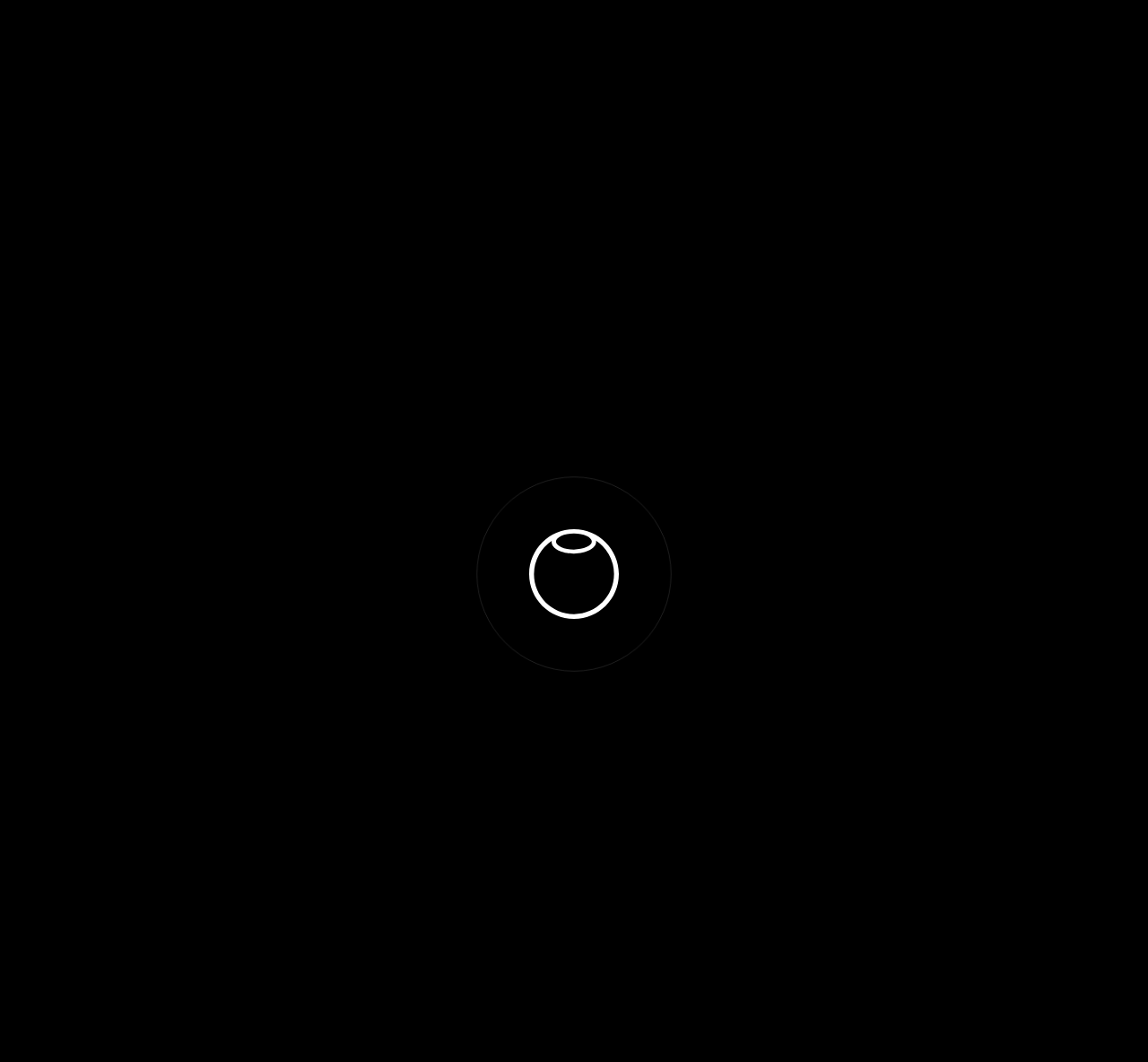Identify the webpage's primary heading and generate its text.

Friends Sphere from - powered by Cozmos